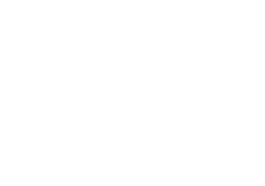What type of equipment is depicted in the icon?
Please provide a single word or phrase as your answer based on the image.

Fire safety equipment